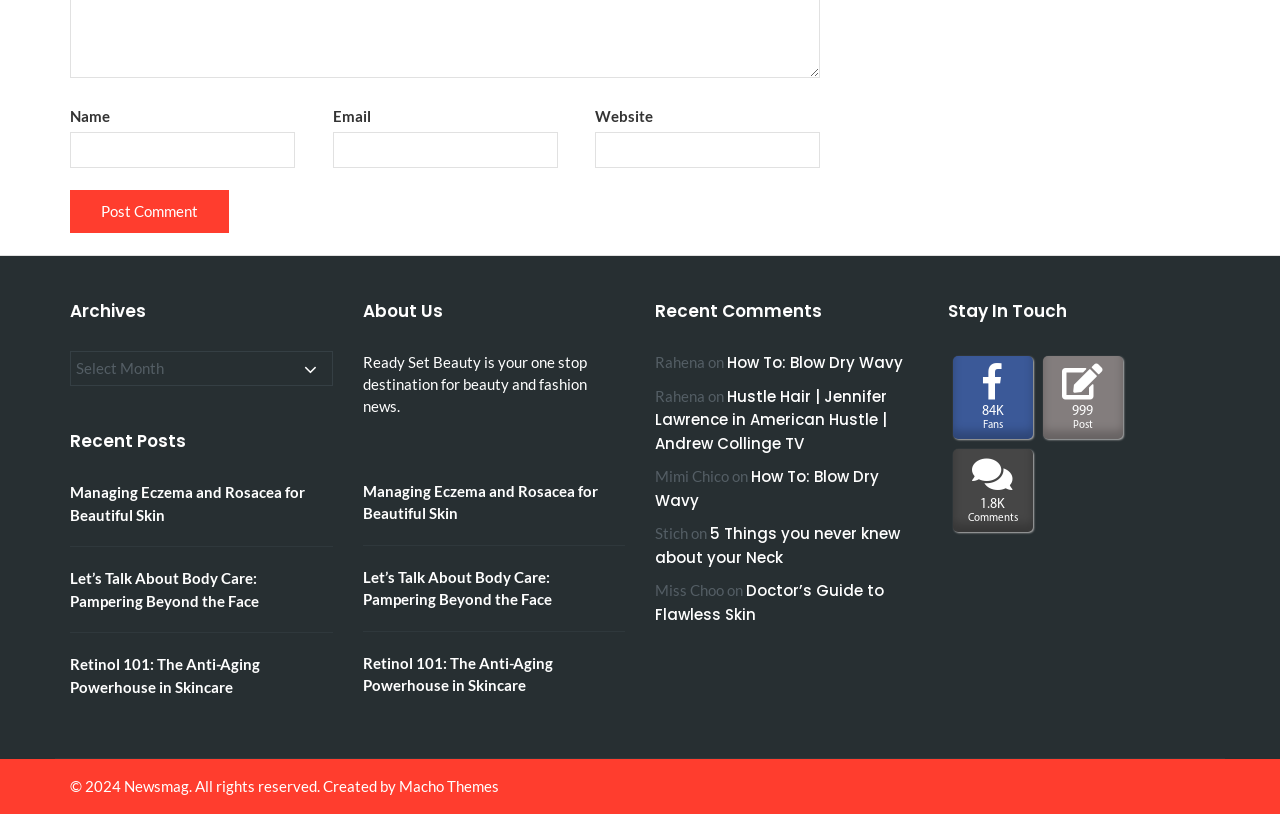By analyzing the image, answer the following question with a detailed response: What is the purpose of the textbox with label 'Name'?

The textbox with label 'Name' is likely used to input a user's name, possibly for commenting or registration purposes, as it is accompanied by other textboxes for email and website.